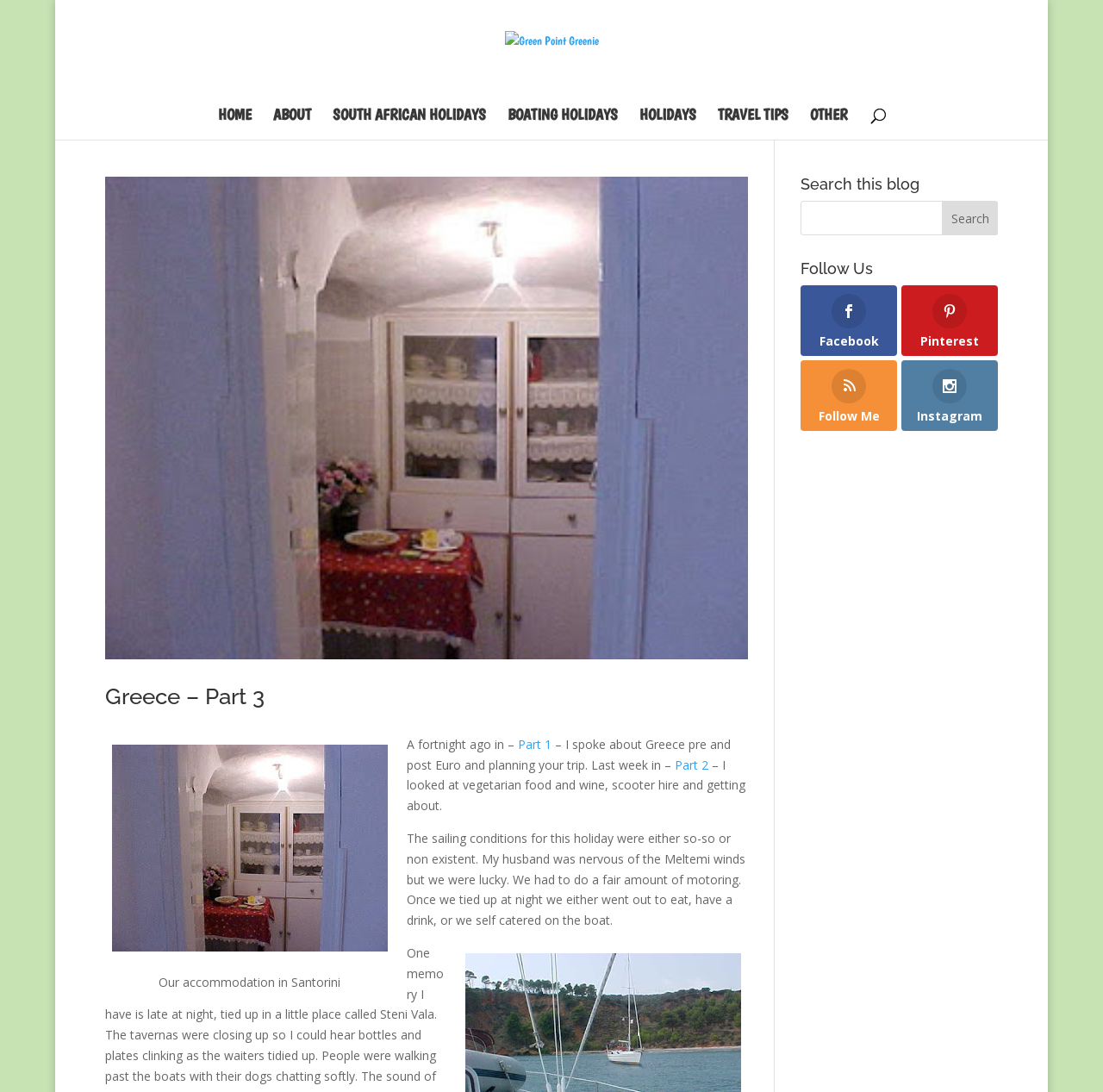Identify the bounding box coordinates of the clickable section necessary to follow the following instruction: "Search this blog". The coordinates should be presented as four float numbers from 0 to 1, i.e., [left, top, right, bottom].

[0.726, 0.184, 0.905, 0.215]